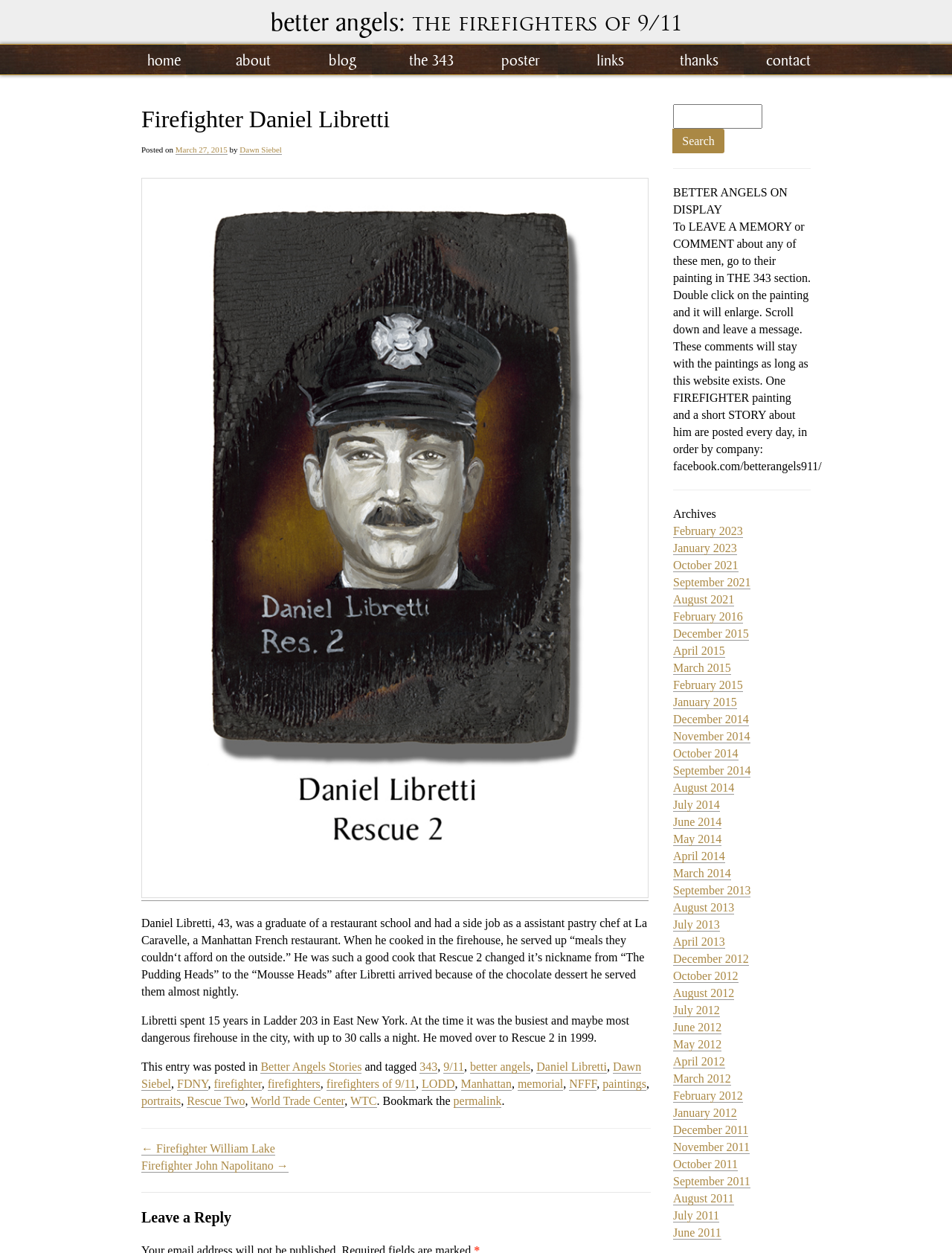How many years did Libretti spend in Ladder 203?
Please answer the question with a single word or phrase, referencing the image.

15 years